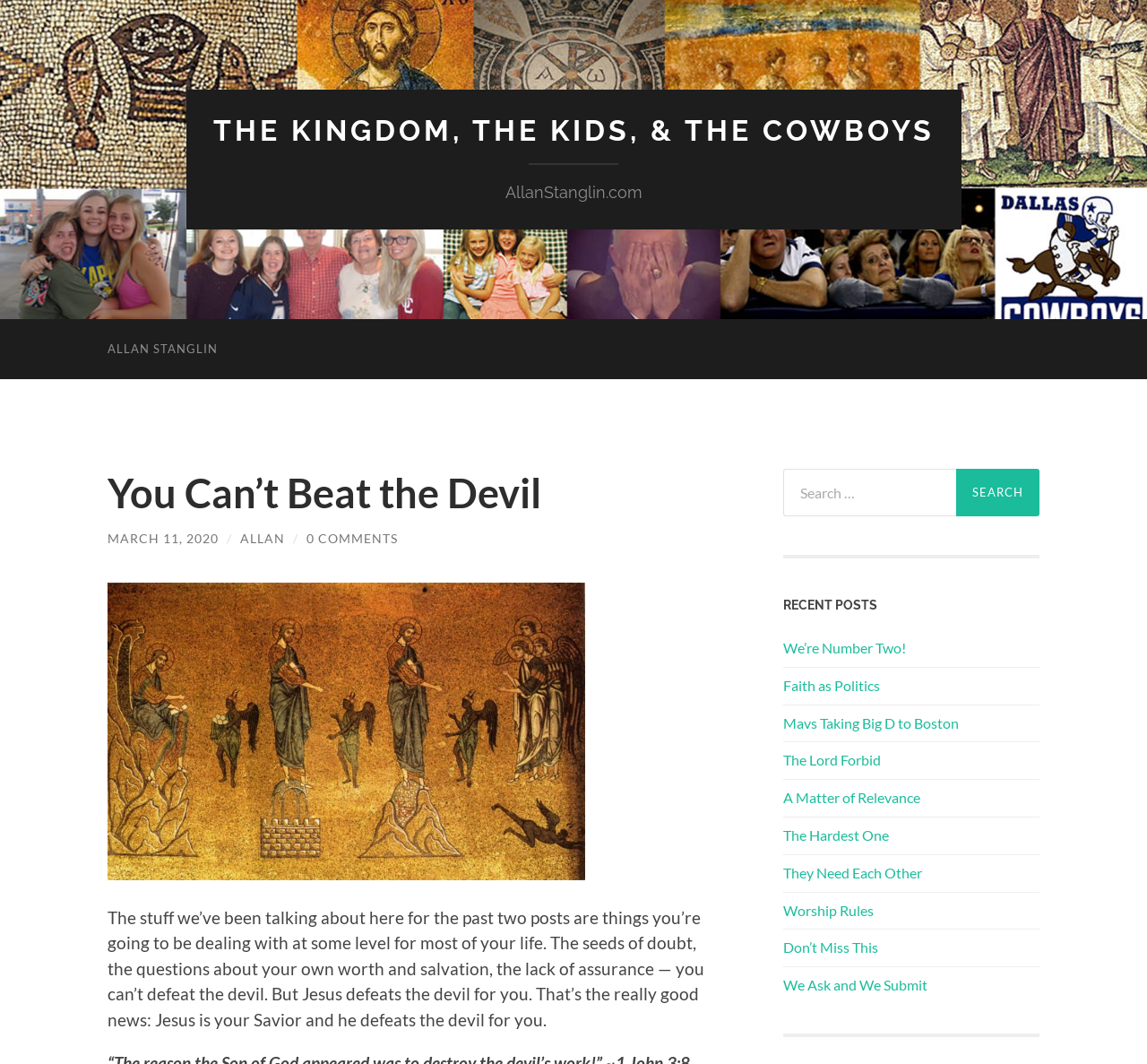Show the bounding box coordinates of the region that should be clicked to follow the instruction: "Visit the homepage of Allan Stanglin."

[0.078, 0.3, 0.205, 0.356]